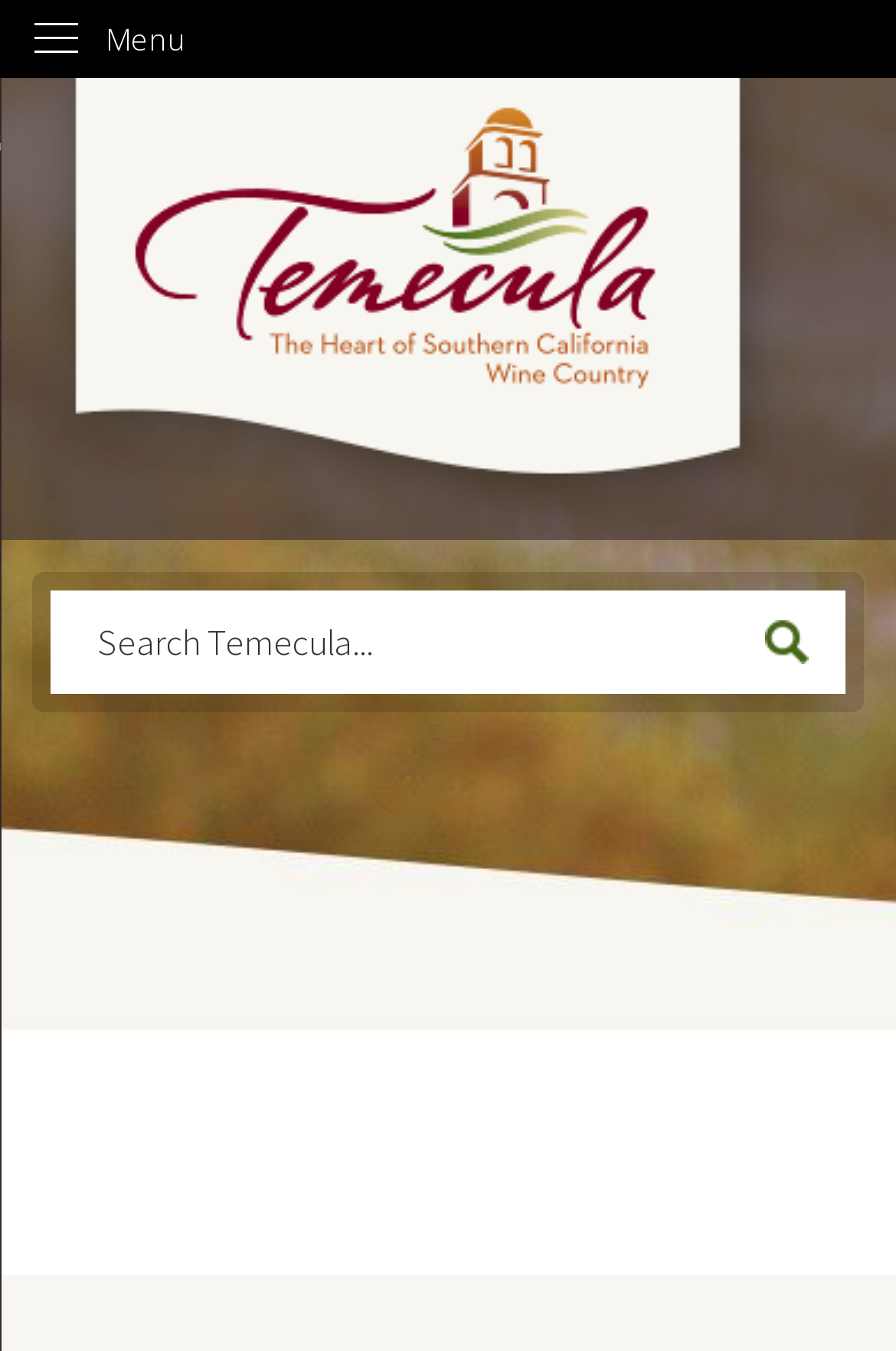Specify the bounding box coordinates (top-left x, top-left y, bottom-right x, bottom-right y) of the UI element in the screenshot that matches this description: Skip to Main Content

[0.0, 0.0, 0.042, 0.028]